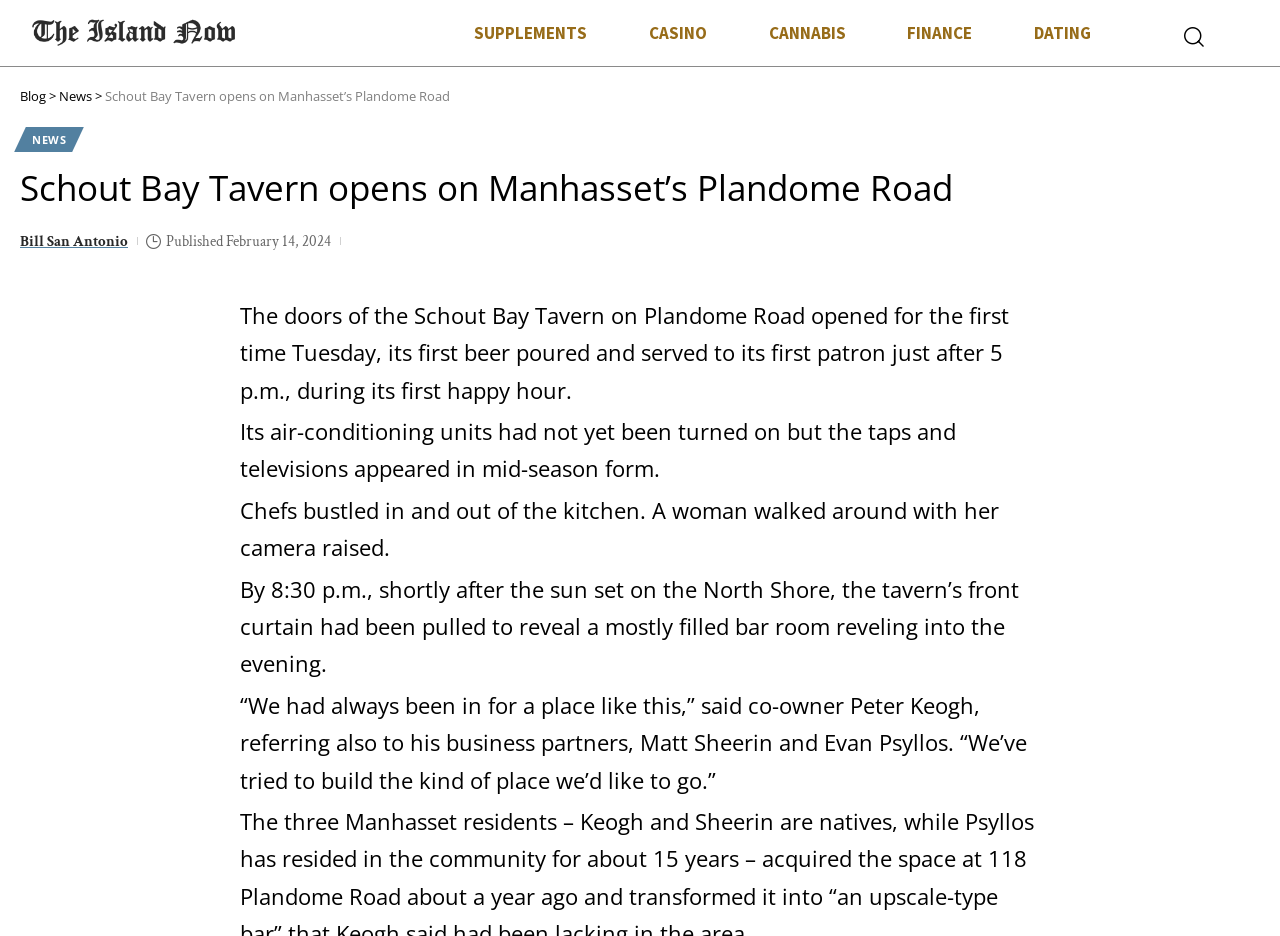Please reply to the following question with a single word or a short phrase:
What was the condition of the tavern's air-conditioning units during its first happy hour?

Not turned on